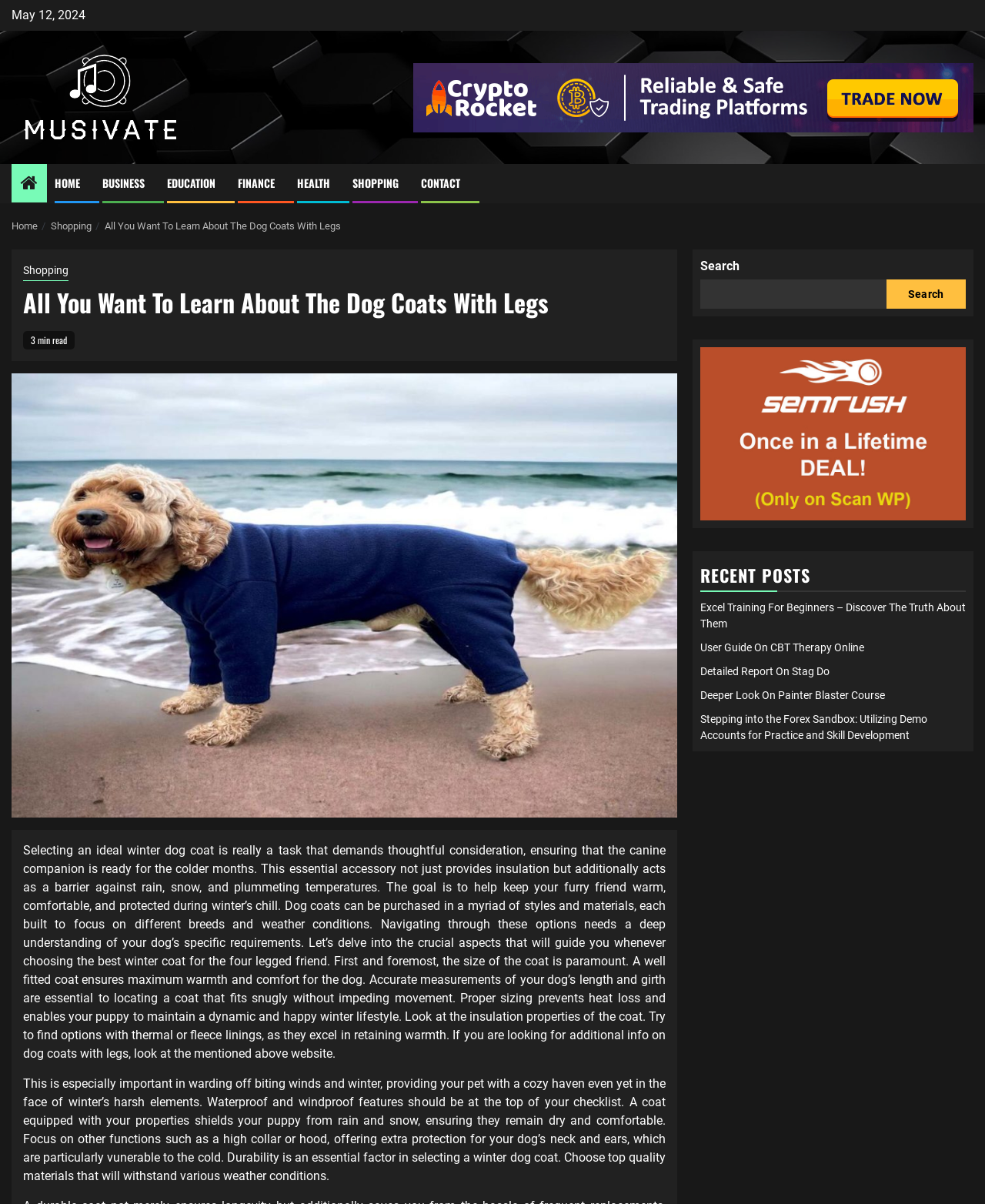What is the topic of the current article?
Based on the image content, provide your answer in one word or a short phrase.

Winter dog coats